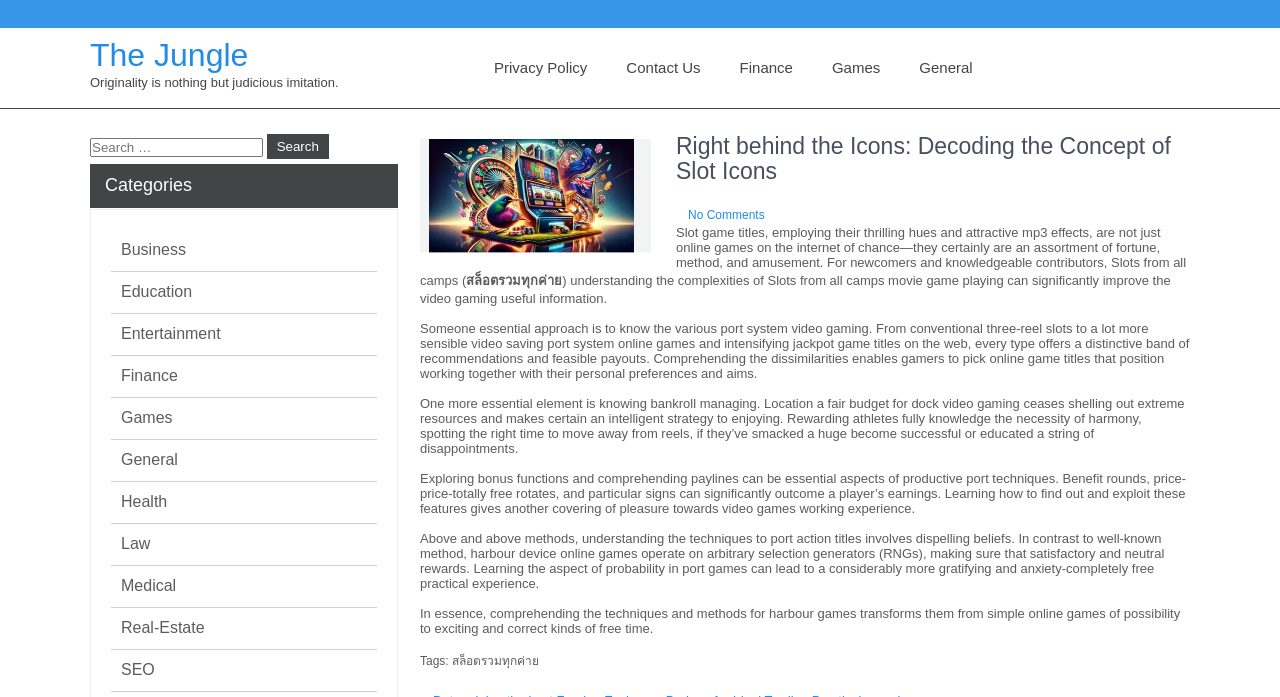Locate the bounding box of the UI element defined by this description: "Games". The coordinates should be given as four float numbers between 0 and 1, formatted as [left, top, right, bottom].

[0.095, 0.585, 0.135, 0.614]